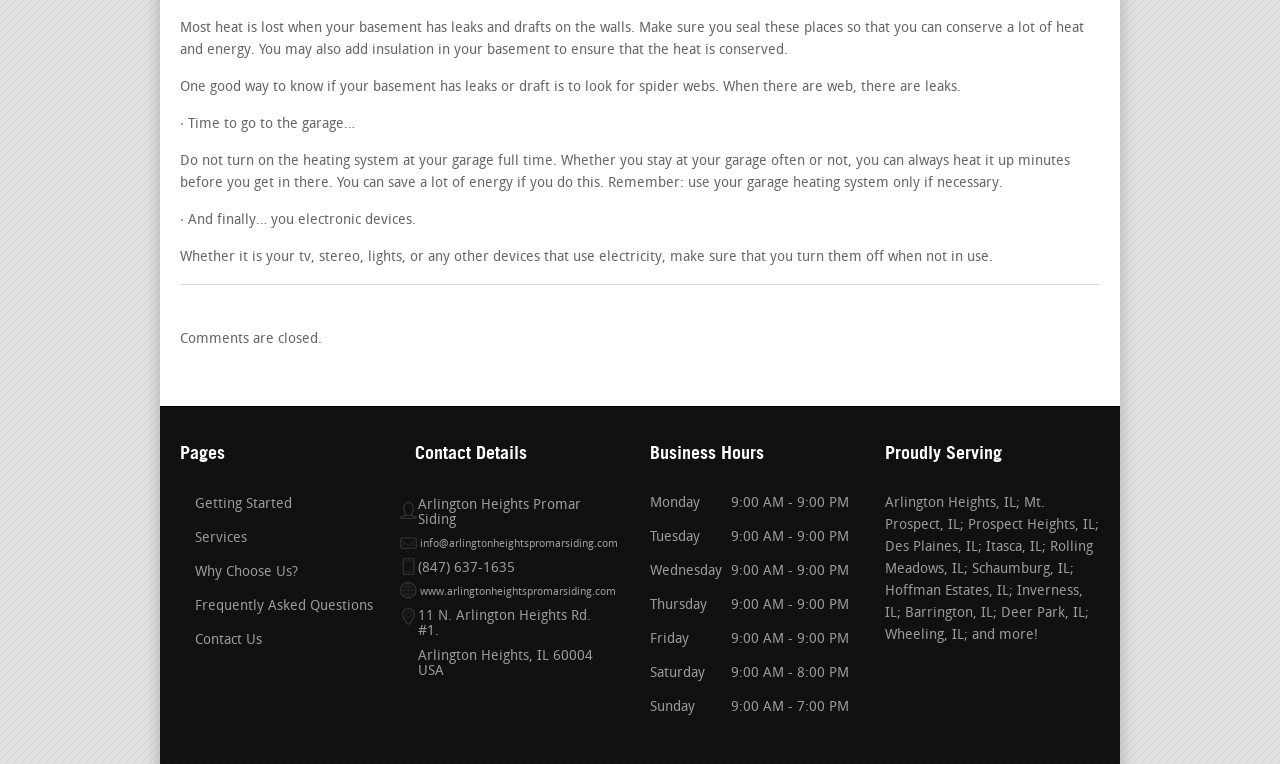Please predict the bounding box coordinates of the element's region where a click is necessary to complete the following instruction: "Check business hours for 'Sunday'". The coordinates should be represented by four float numbers between 0 and 1, i.e., [left, top, right, bottom].

[0.508, 0.912, 0.571, 0.957]